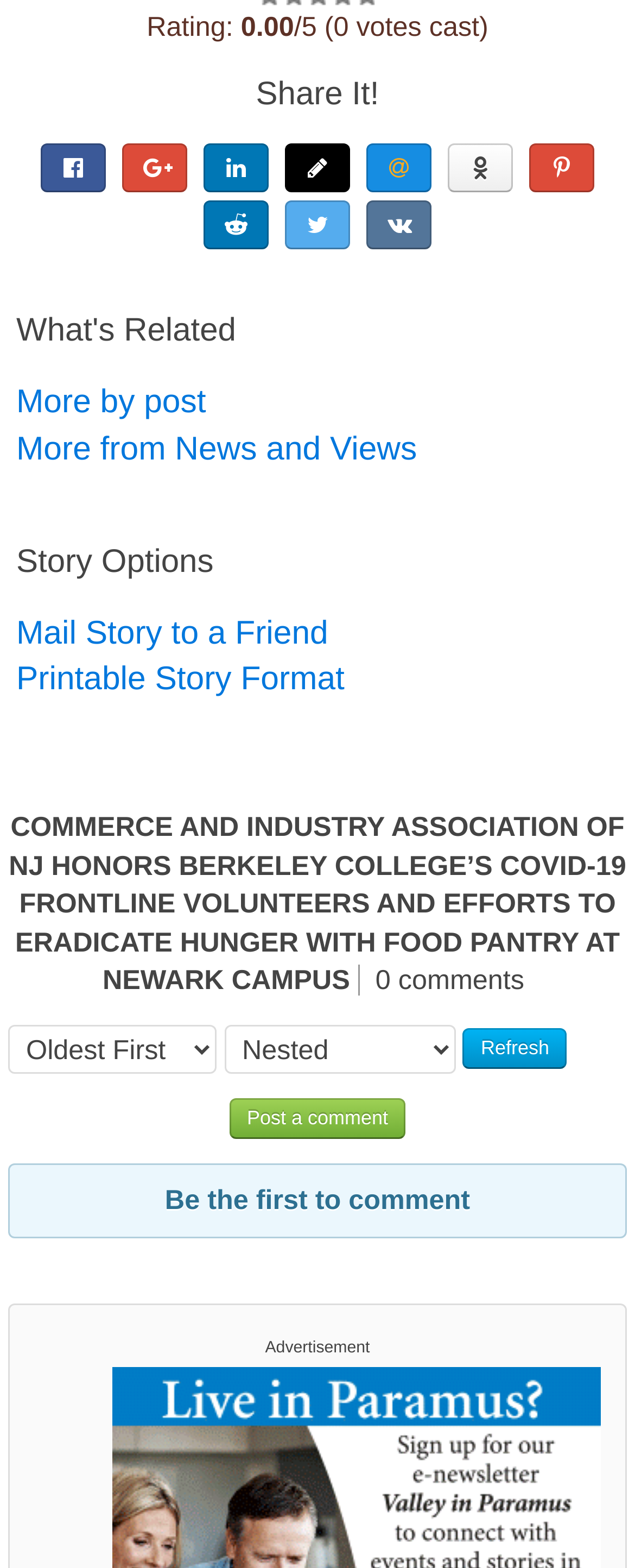What is the rating of the story?
Please provide a single word or phrase as the answer based on the screenshot.

Not rated